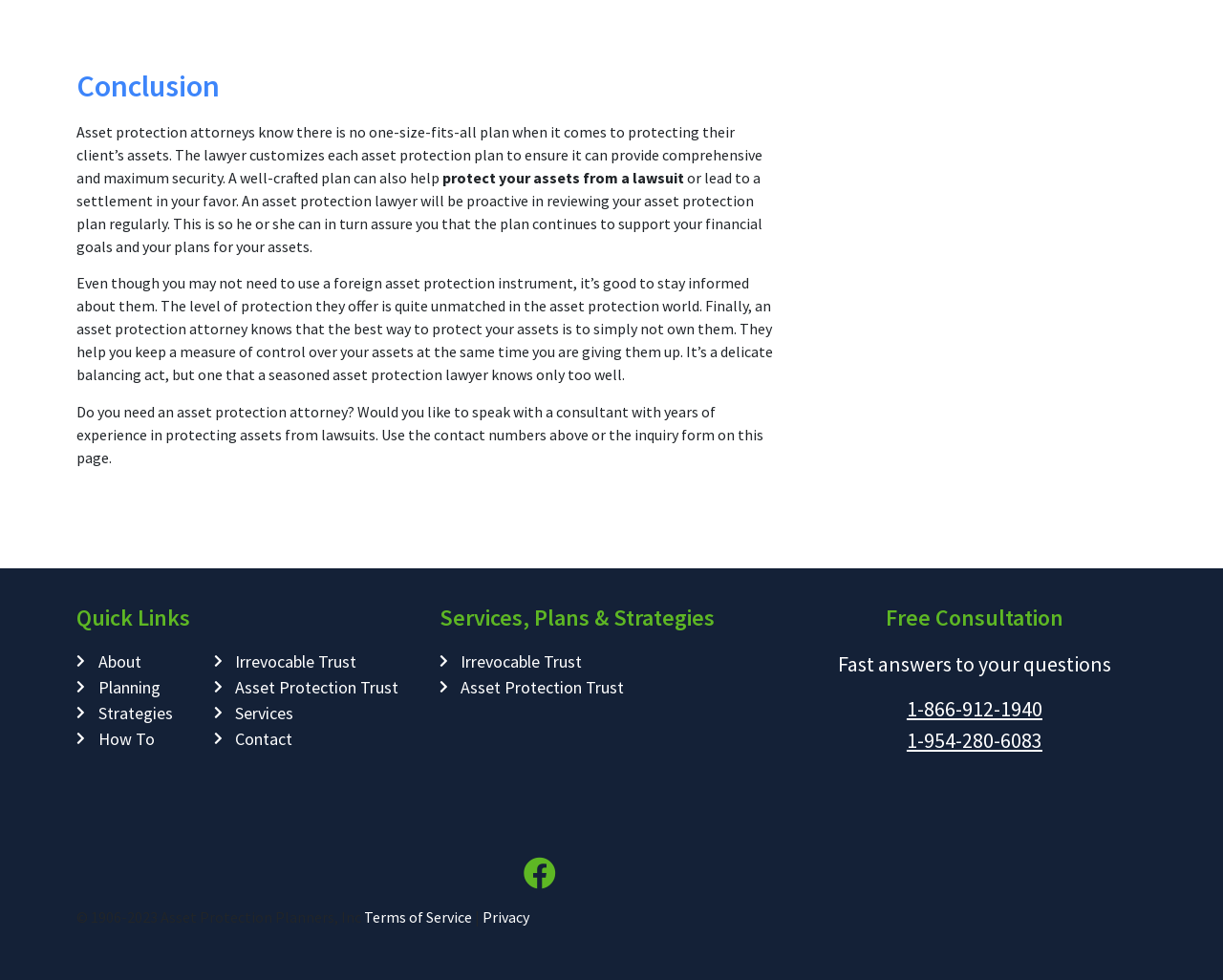Please give the bounding box coordinates of the area that should be clicked to fulfill the following instruction: "Click on 'Privacy'". The coordinates should be in the format of four float numbers from 0 to 1, i.e., [left, top, right, bottom].

[0.395, 0.926, 0.433, 0.945]